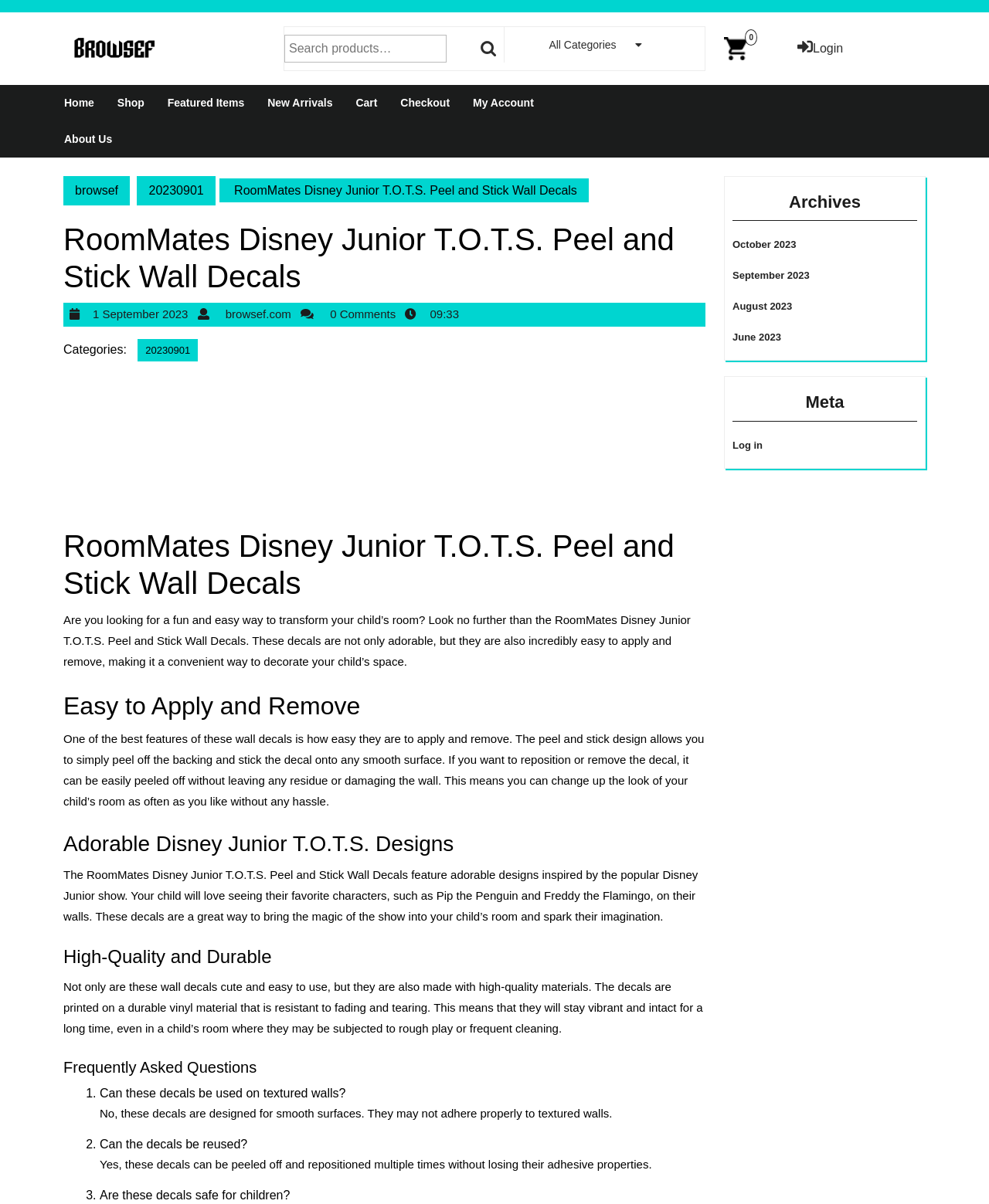From the webpage screenshot, identify the region described by 1 September 20231 September 2023. Provide the bounding box coordinates as (top-left x, top-left y, bottom-right x, bottom-right y), with each value being a floating point number between 0 and 1.

[0.091, 0.255, 0.196, 0.266]